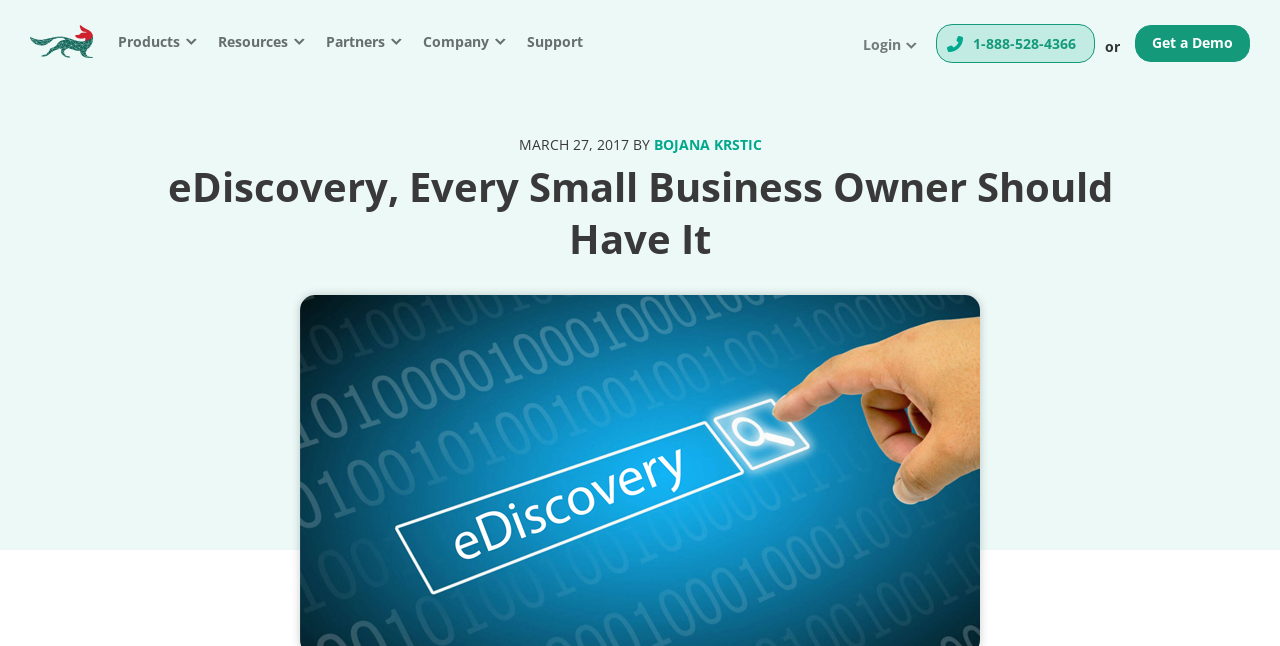Find the bounding box coordinates for the area that must be clicked to perform this action: "Click on Jatheon Technologies Inc.".

[0.023, 0.039, 0.078, 0.271]